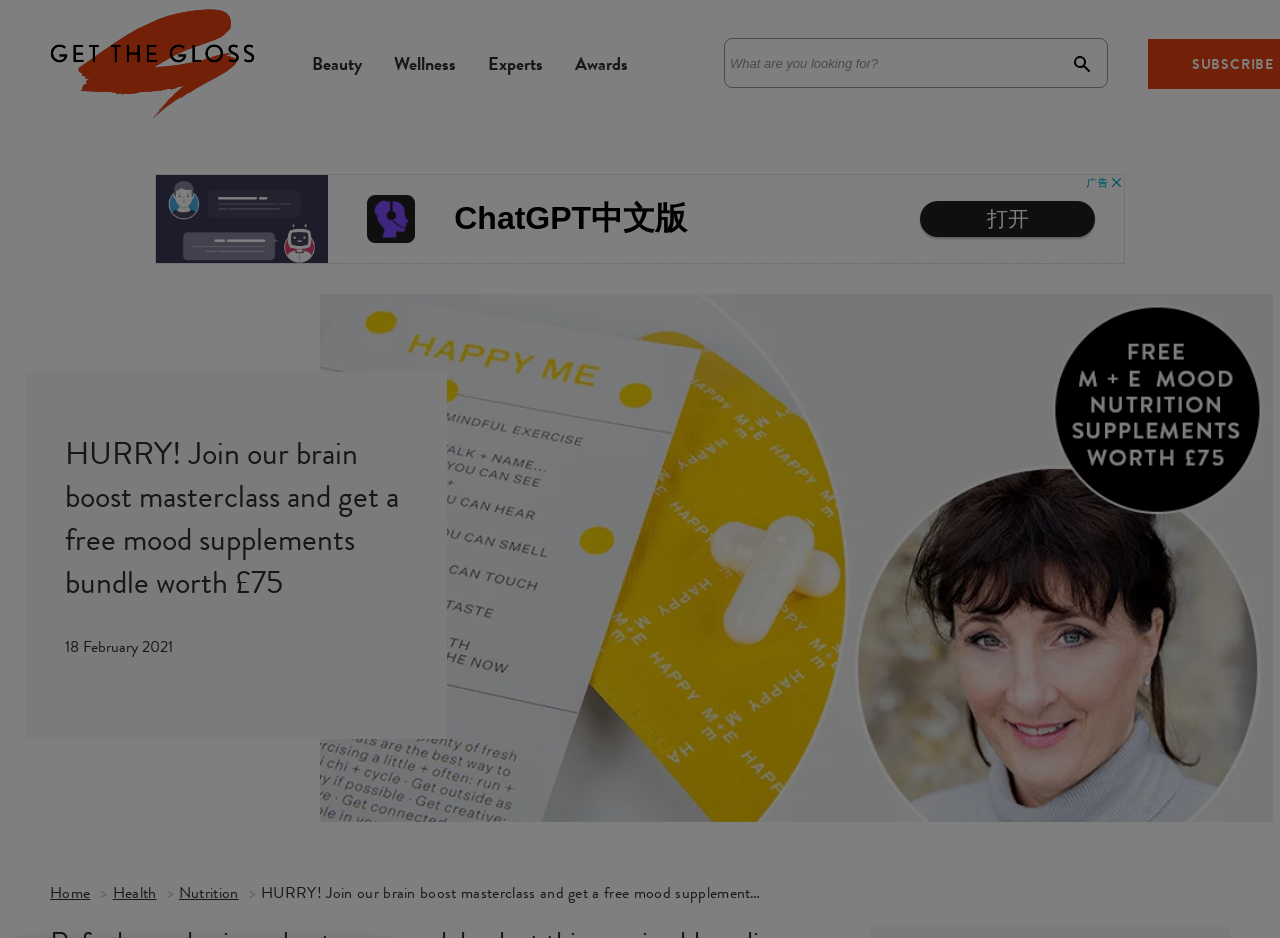Can you give a comprehensive explanation to the question given the content of the image?
How many links are in the footer section?

I found the number of links by looking at the links in the footer section, which are 'Home', 'Health', 'Nutrition', and another link with the same text as the main heading. I counted these links to get the total number.